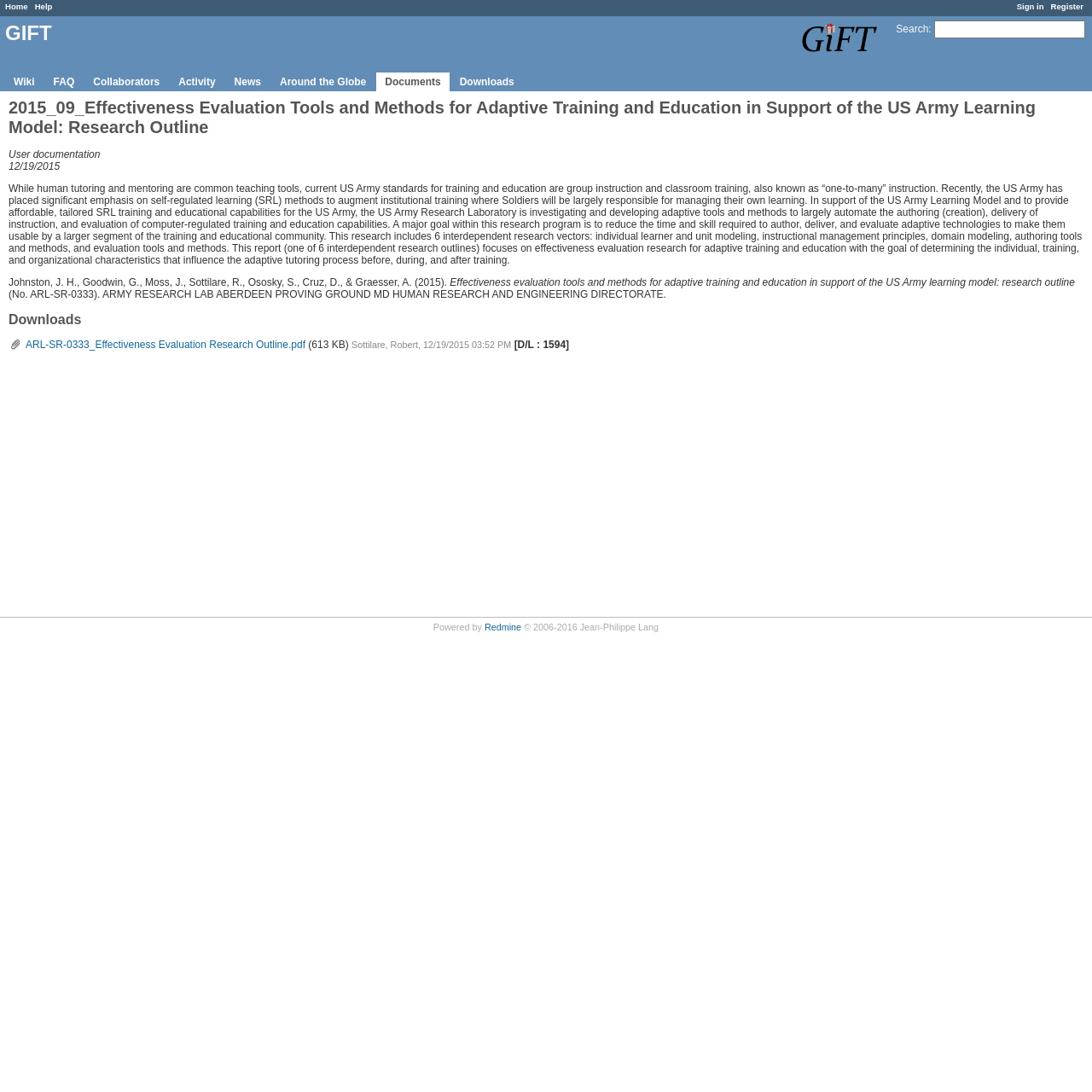Can you identify the bounding box coordinates of the clickable region needed to carry out this instruction: 'Click on PIB Law'? The coordinates should be four float numbers within the range of 0 to 1, stated as [left, top, right, bottom].

None